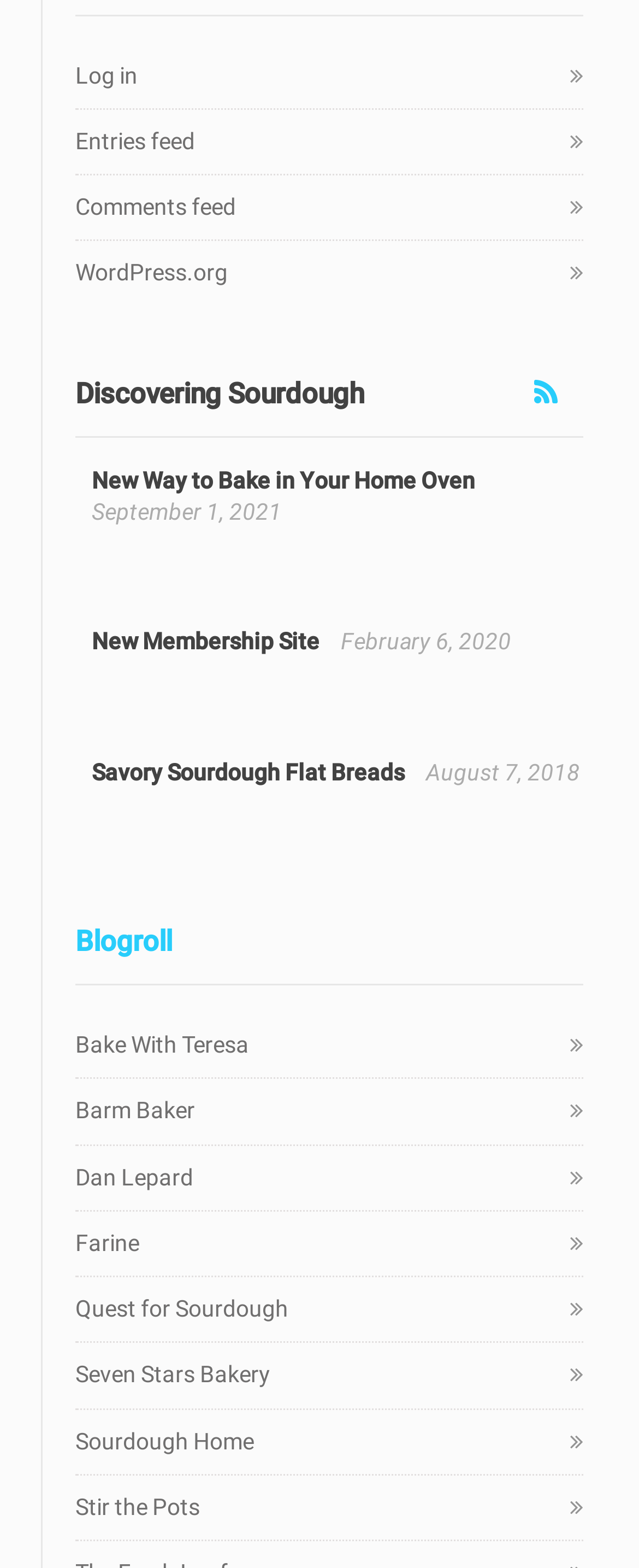How many feeds are there at the top of the webpage?
Carefully analyze the image and provide a thorough answer to the question.

At the top of the webpage, there are three links to different feeds: 'Log in', 'Entries feed', and 'Comments feed'. By counting these links, we can see that there are 3 feeds.